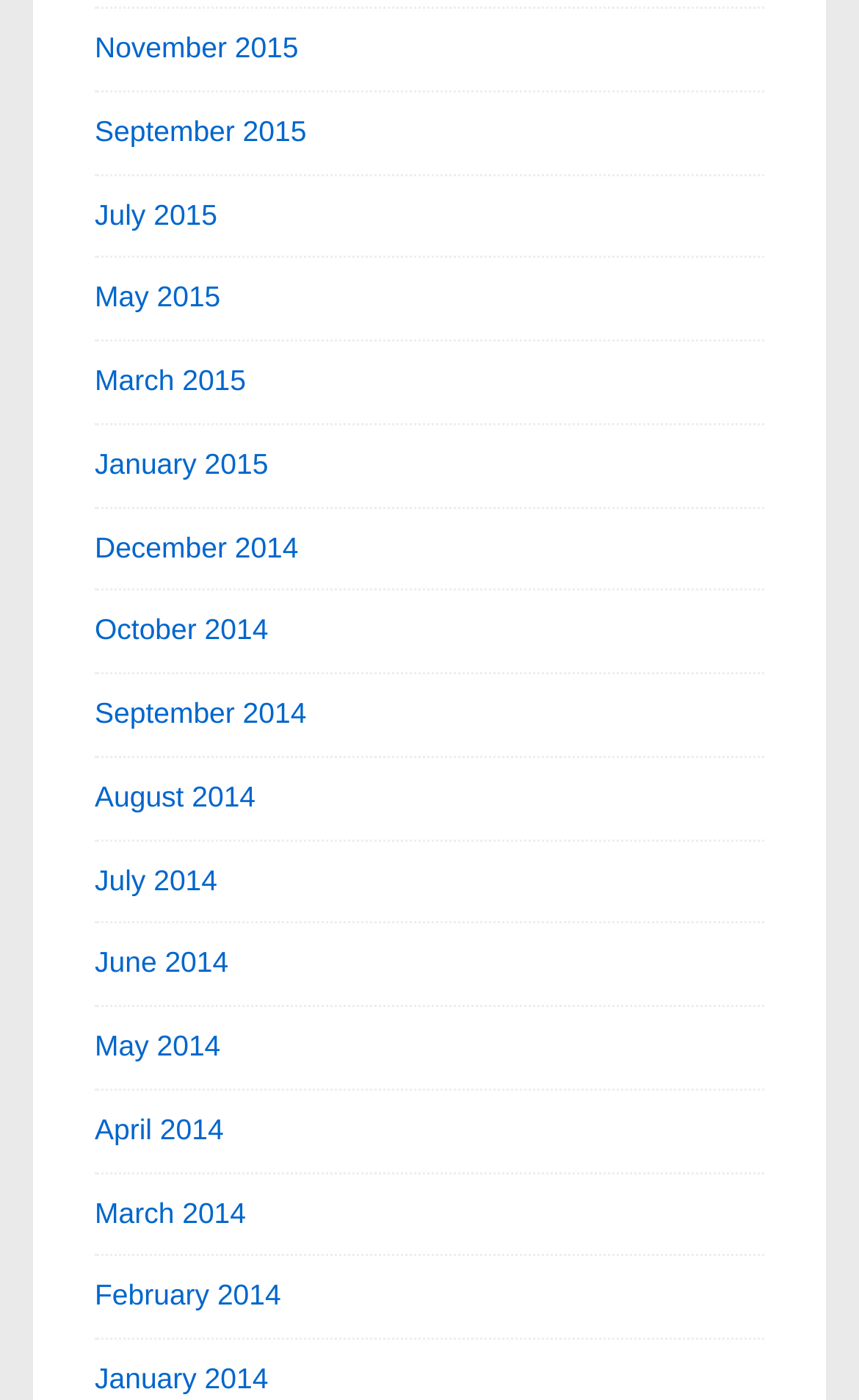How many links are there in the first row?
Based on the screenshot, provide a one-word or short-phrase response.

4